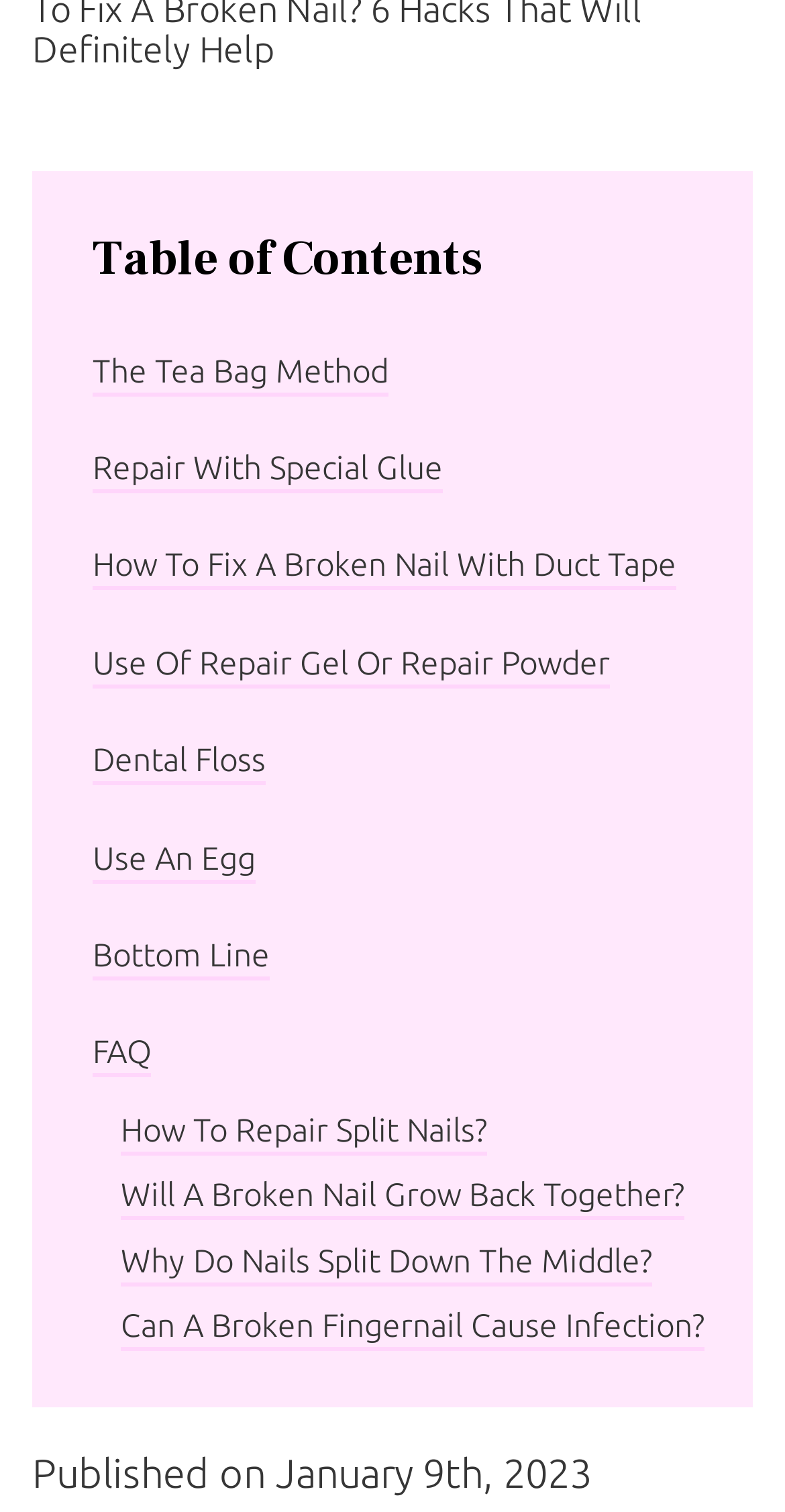Given the webpage screenshot, identify the bounding box of the UI element that matches this description: "How To Repair Split Nails?".

[0.154, 0.735, 0.621, 0.759]